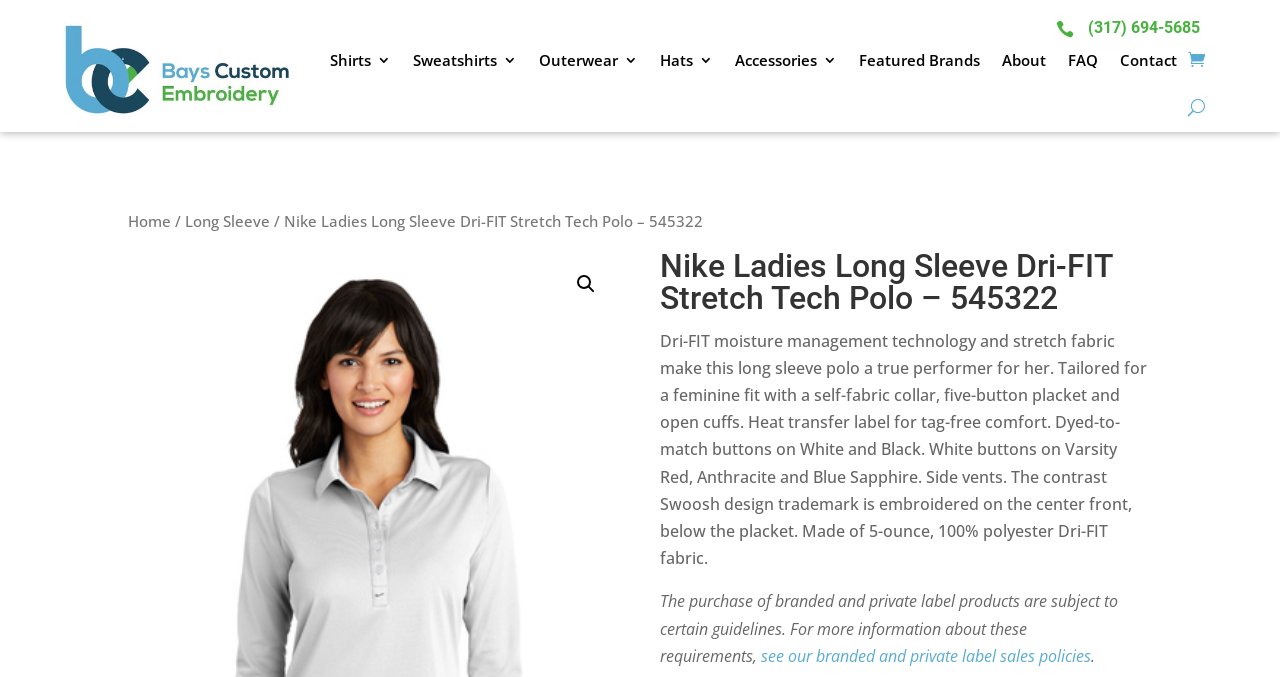What type of product is featured on this page?
Answer the question with a detailed explanation, including all necessary information.

Based on the webpage content, specifically the heading 'Nike Ladies Long Sleeve Dri-FIT Stretch Tech Polo – 545322' and the product description, it is clear that the product featured on this page is a polo shirt.